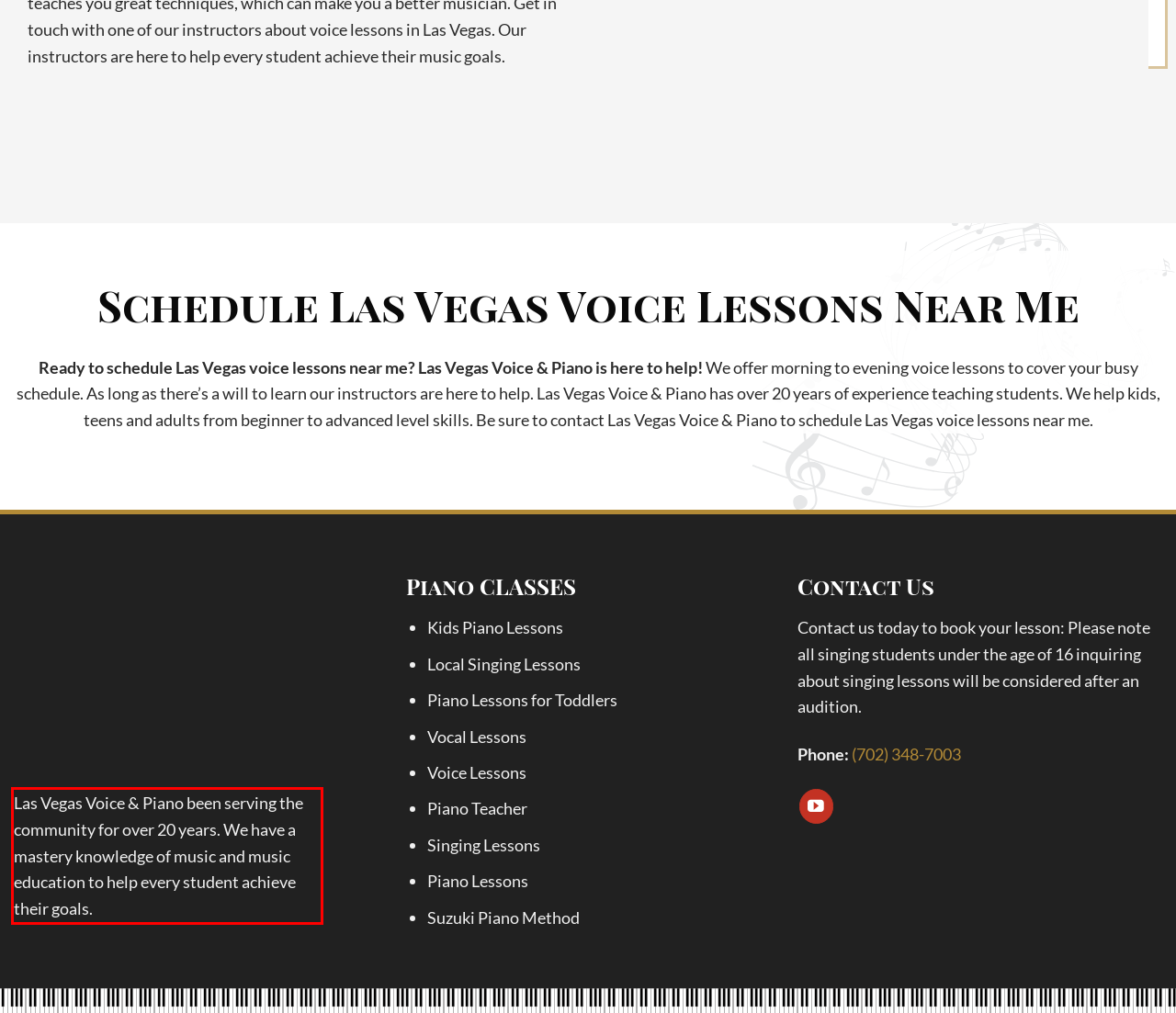Given a webpage screenshot, locate the red bounding box and extract the text content found inside it.

Las Vegas Voice & Piano been serving the community for over 20 years. We have a mastery knowledge of music and music education to help every student achieve their goals.